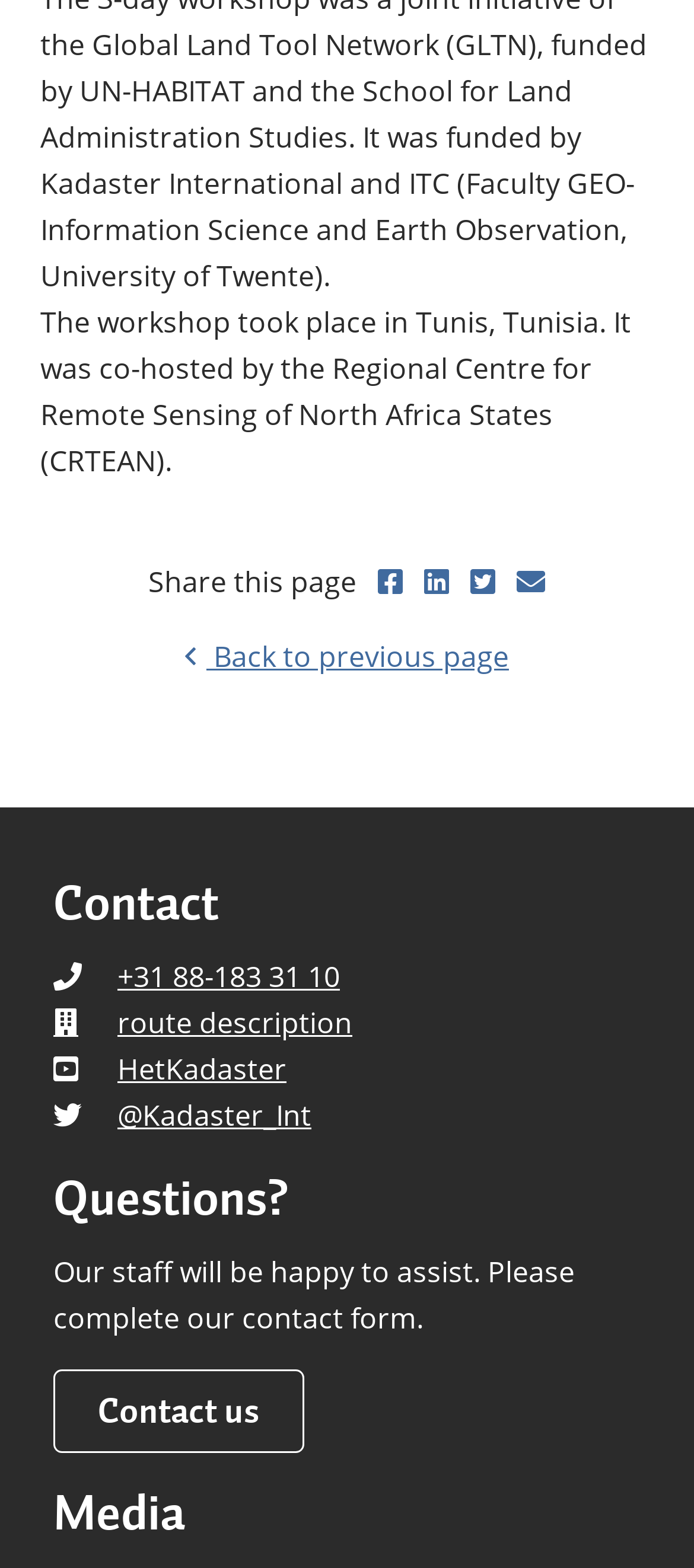Please provide a comprehensive response to the question based on the details in the image: How many social media platforms can you share this page on?

The webpage provides options to share the page on four social media platforms, namely Facebook, LinkedIn, Twitter, and via email, which can be found in the top-right section of the webpage.